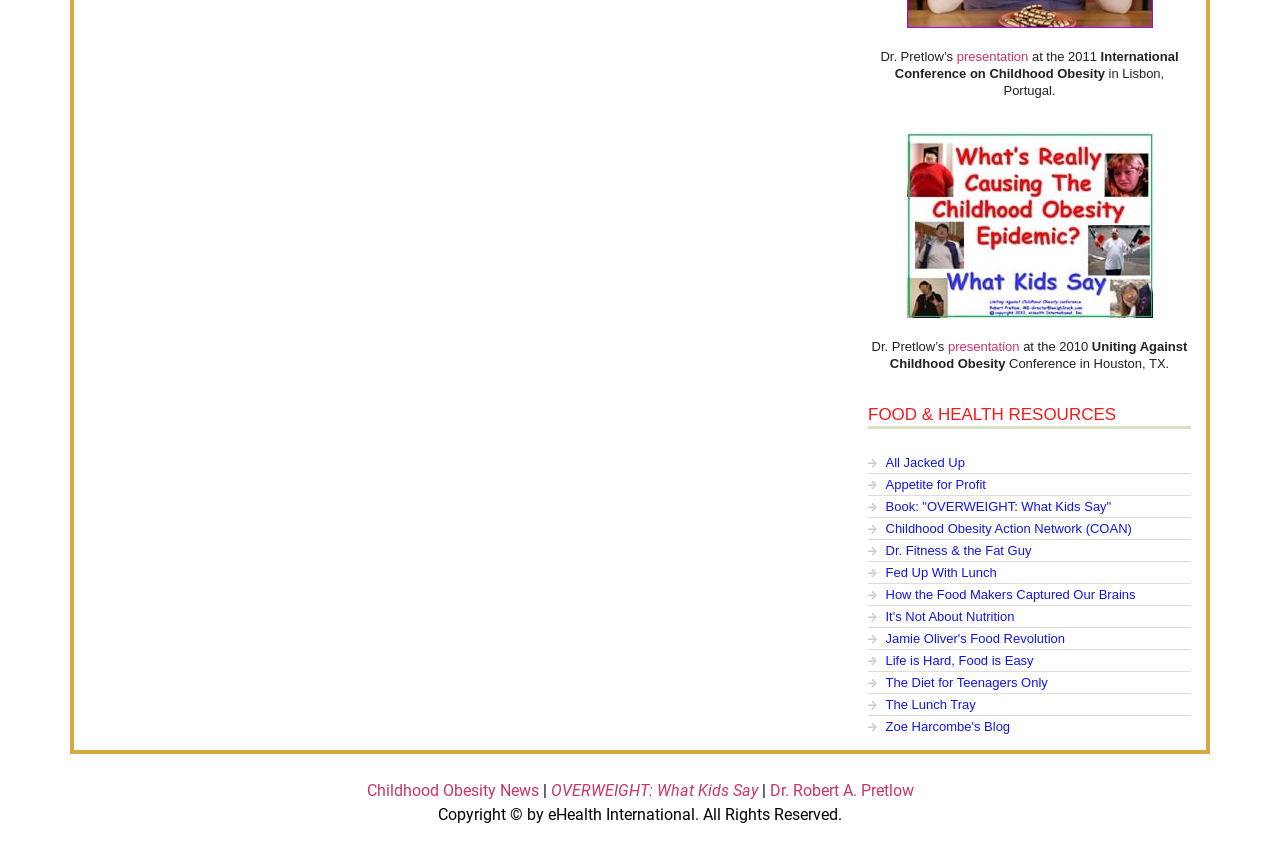Find and provide the bounding box coordinates for the UI element described here: "Book: "OVERWEIGHT: What Kids Say"". The coordinates should be given as four float numbers between 0 and 1: [left, top, right, bottom].

[0.678, 0.575, 0.93, 0.594]